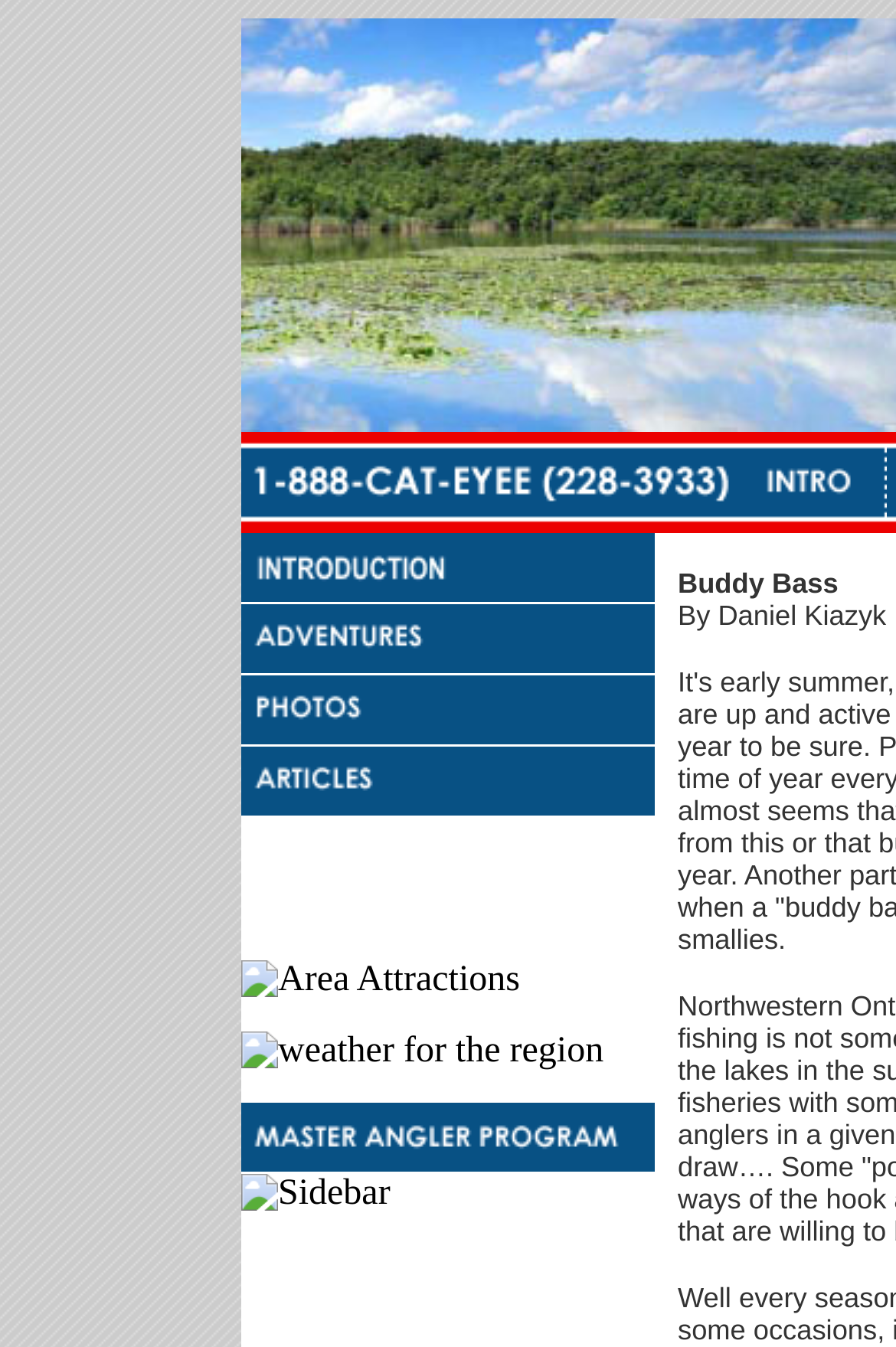Please predict the bounding box coordinates (top-left x, top-left y, bottom-right x, bottom-right y) for the UI element in the screenshot that fits the description: title="Apparel"

[0.269, 0.66, 0.731, 0.711]